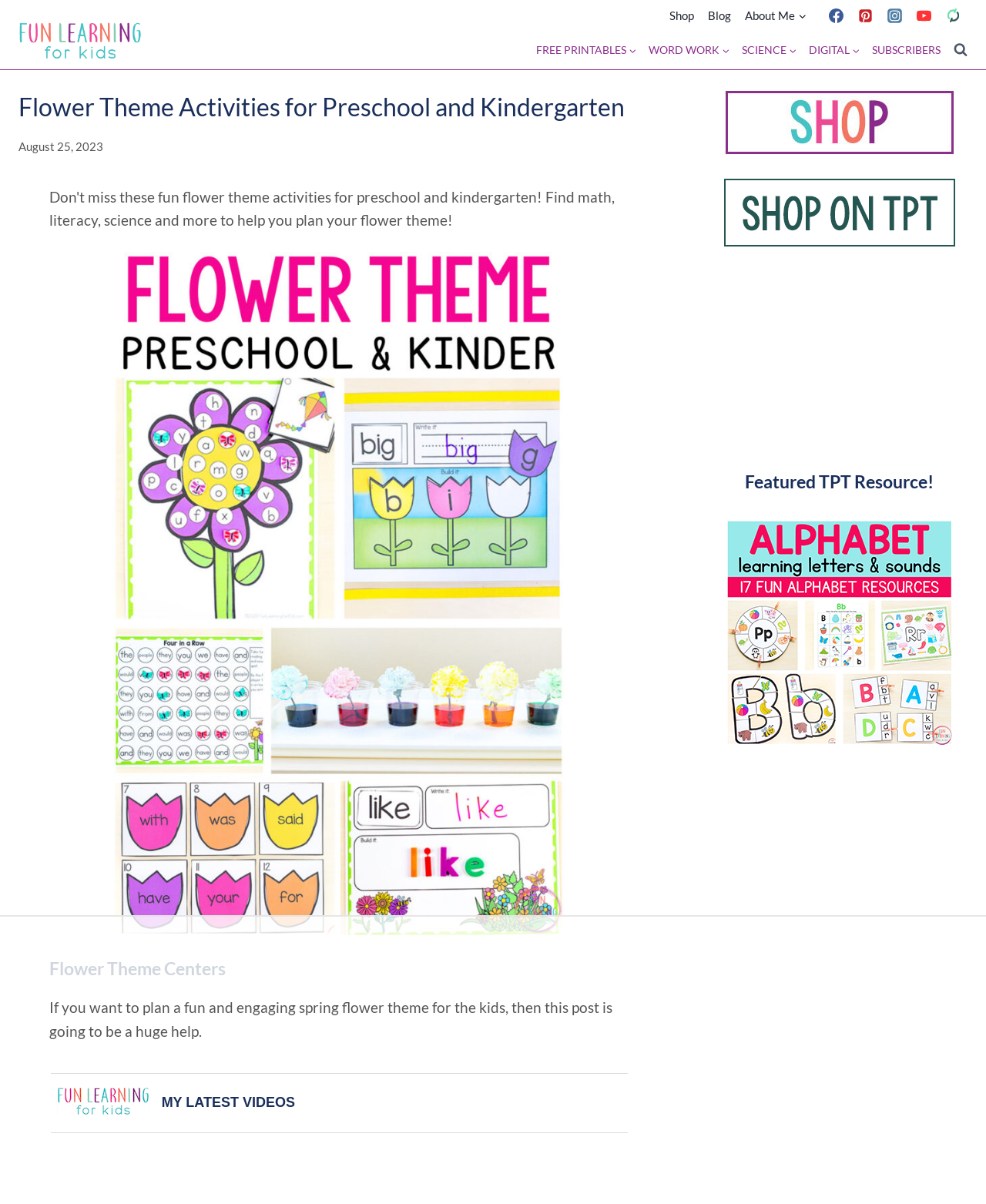Look at the image and write a detailed answer to the question: 
What type of resources are available on the webpage?

The webpage has links to 'FREE PRINTABLES', 'WORD WORK', 'SCIENCE', and 'DIGITAL' resources, and also has a section titled 'MY LATEST VIDEOS', indicating that the webpage offers a variety of resources.